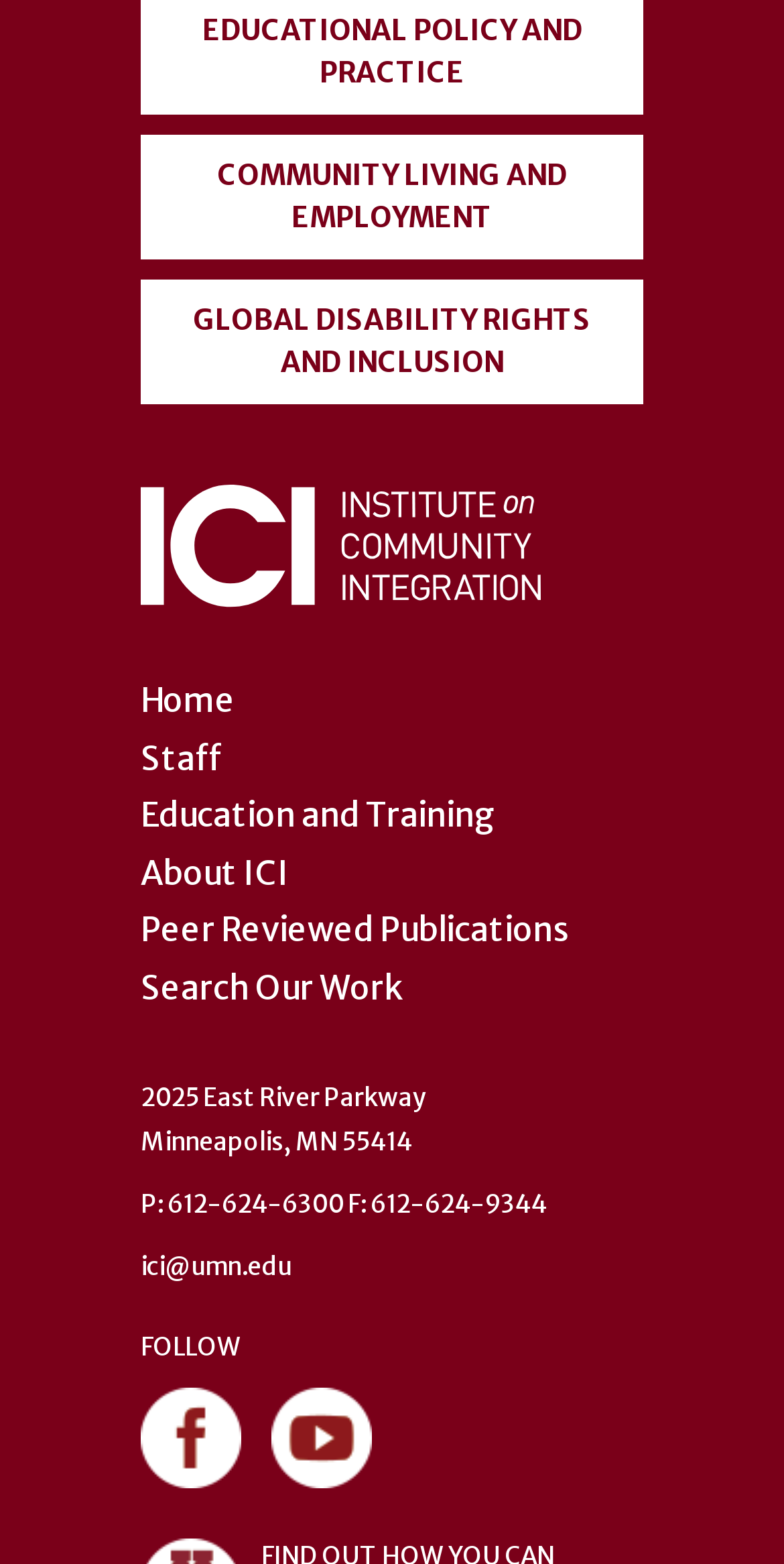Please find the bounding box for the UI element described by: "Home".

[0.179, 0.435, 0.3, 0.46]